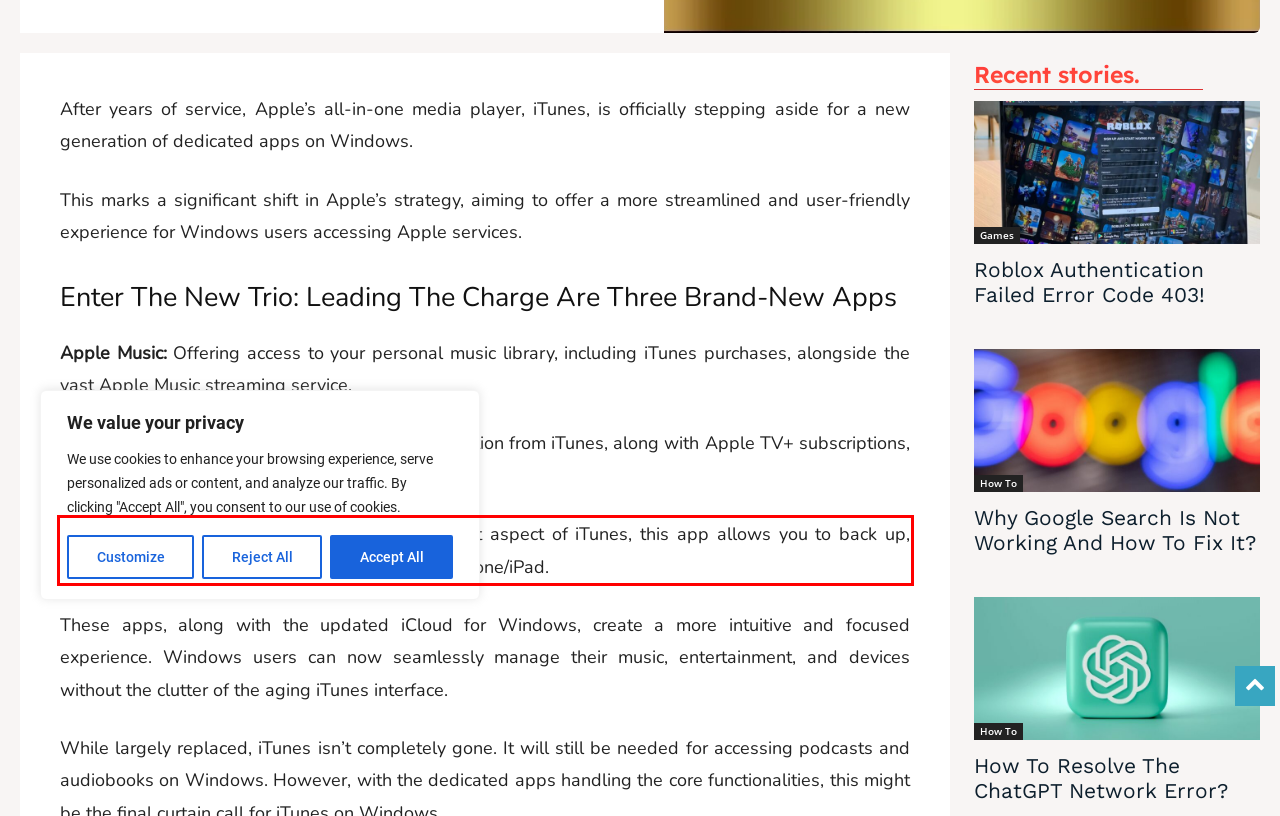Identify the text within the red bounding box on the webpage screenshot and generate the extracted text content.

Apple Devices: Replacing the device management aspect of iTunes, this app allows you to back up, restore, and sync content between your PC and iPhone/iPad.